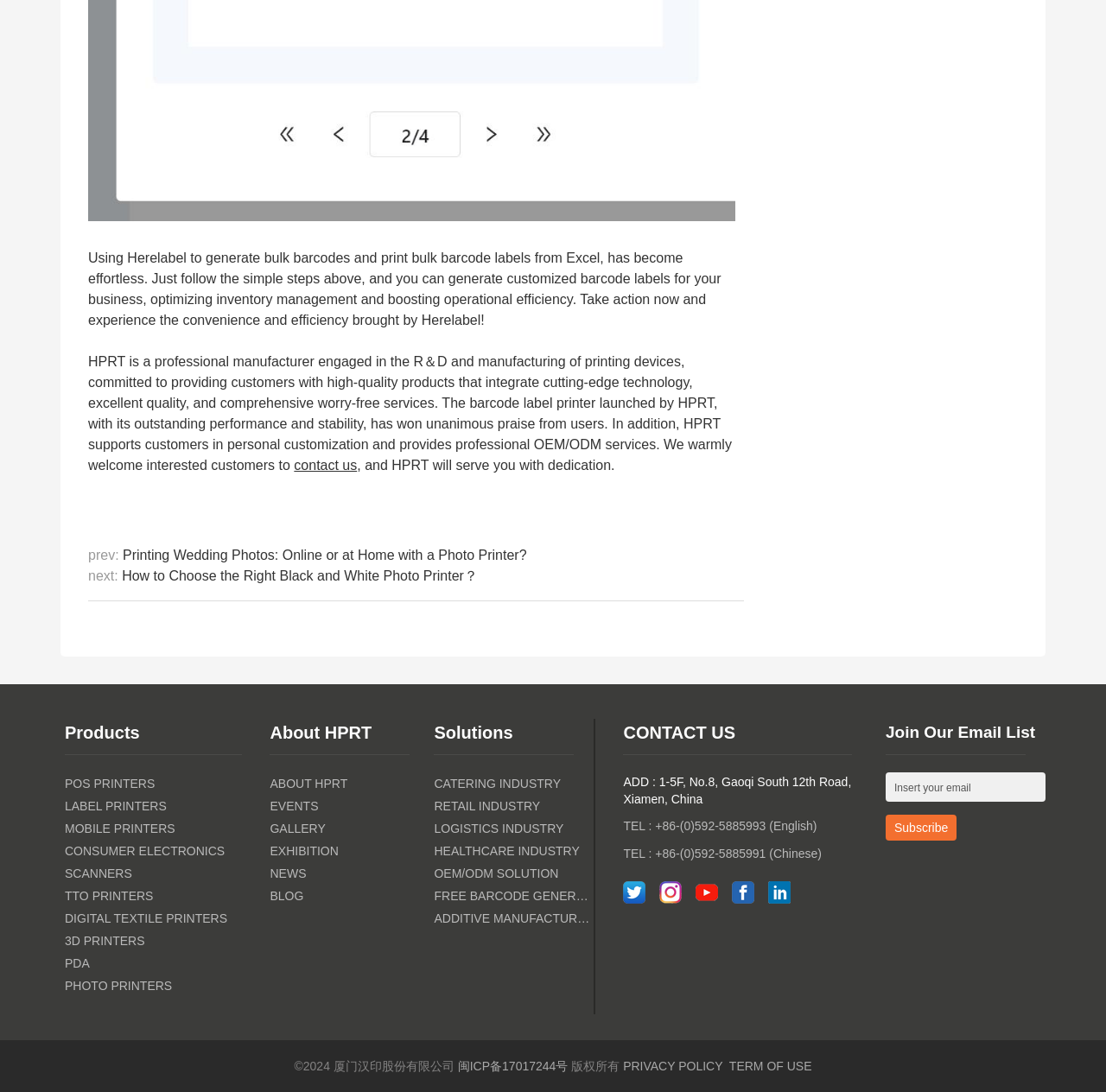Identify the bounding box coordinates of the region I need to click to complete this instruction: "Go to the game's homepage".

None